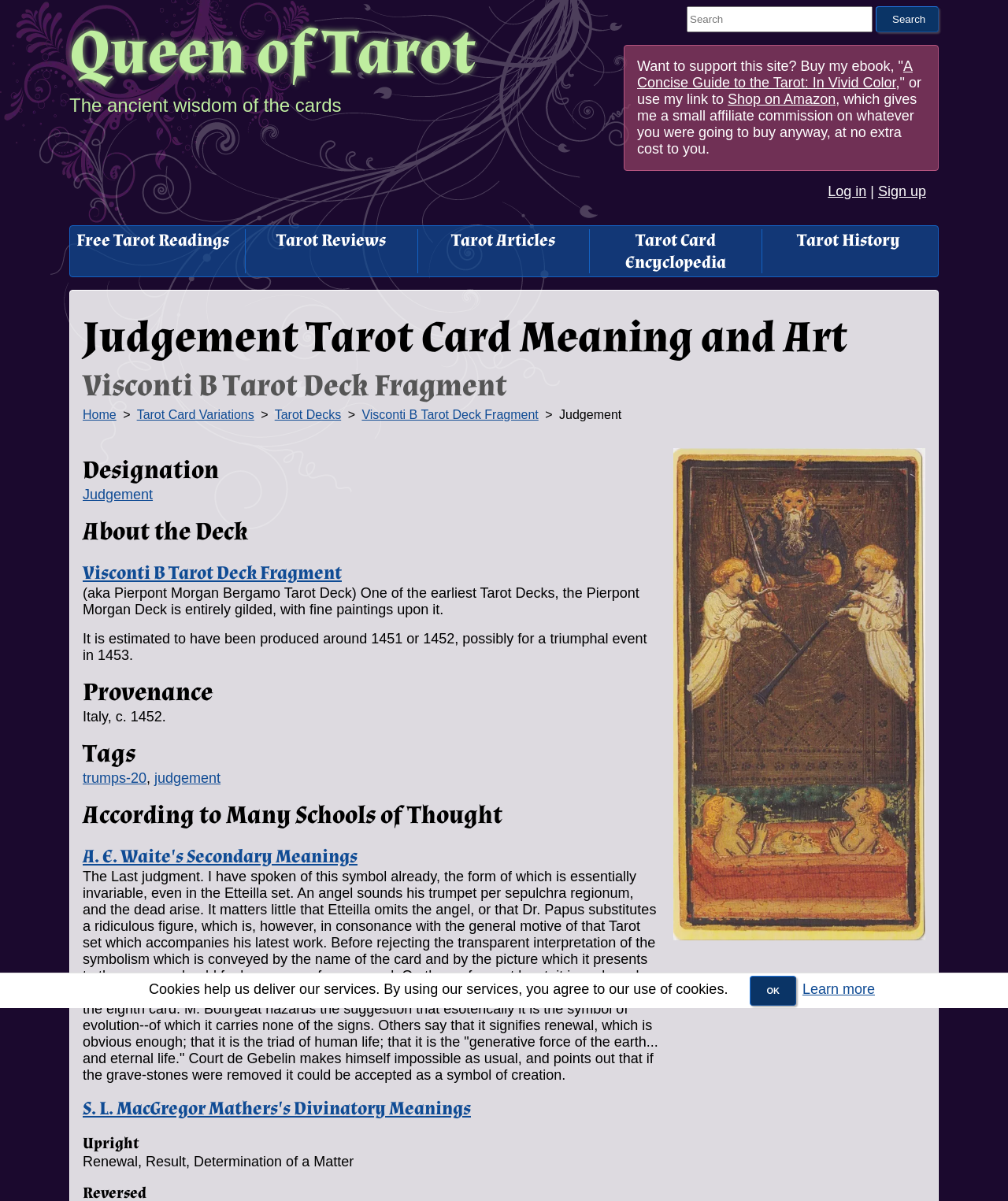Locate the bounding box coordinates of the clickable element to fulfill the following instruction: "Search for something on this site". Provide the coordinates as four float numbers between 0 and 1 in the format [left, top, right, bottom].

[0.681, 0.005, 0.866, 0.027]